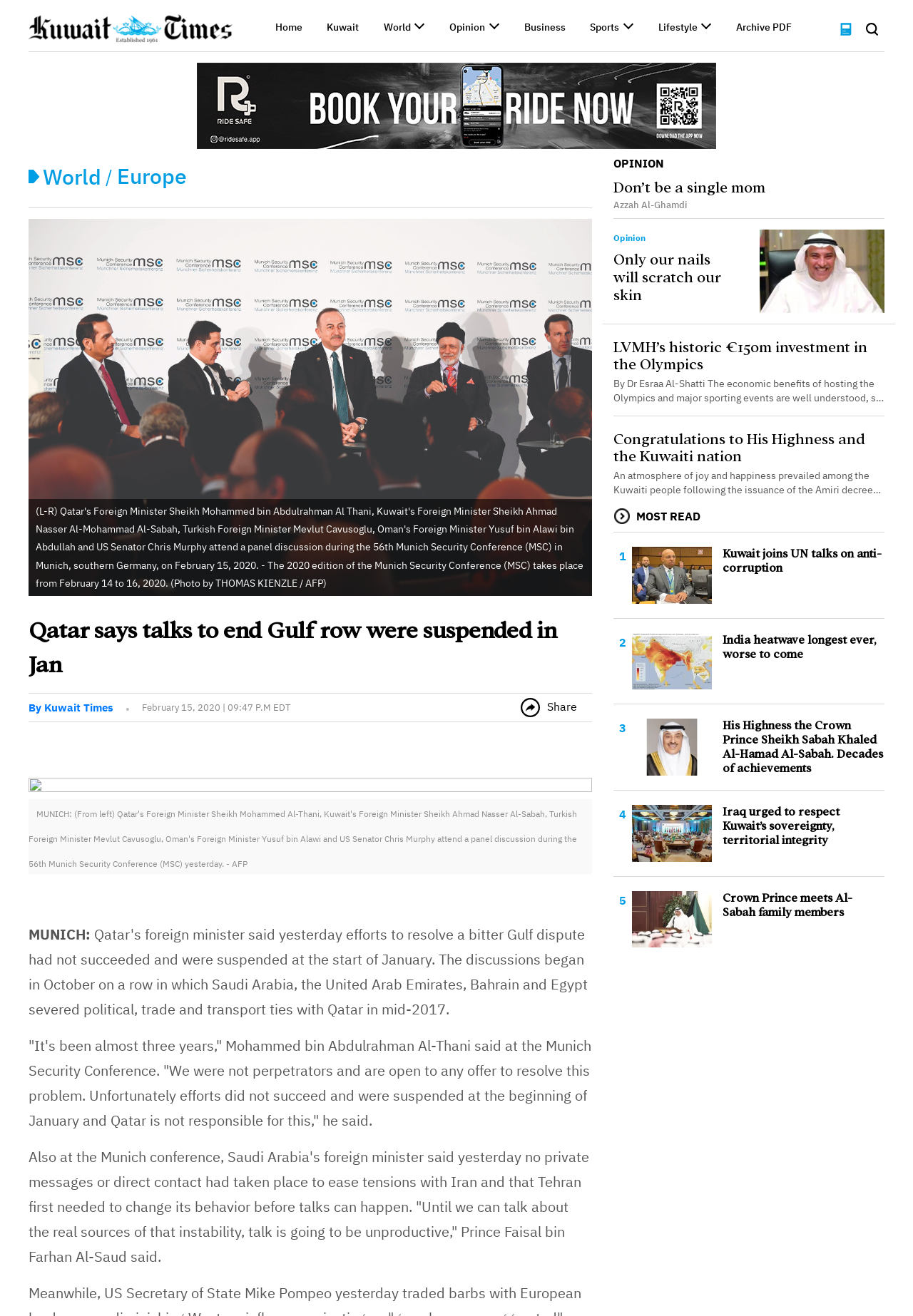Please identify the bounding box coordinates of the element on the webpage that should be clicked to follow this instruction: "Click on the Home link". The bounding box coordinates should be given as four float numbers between 0 and 1, formatted as [left, top, right, bottom].

[0.302, 0.018, 0.331, 0.028]